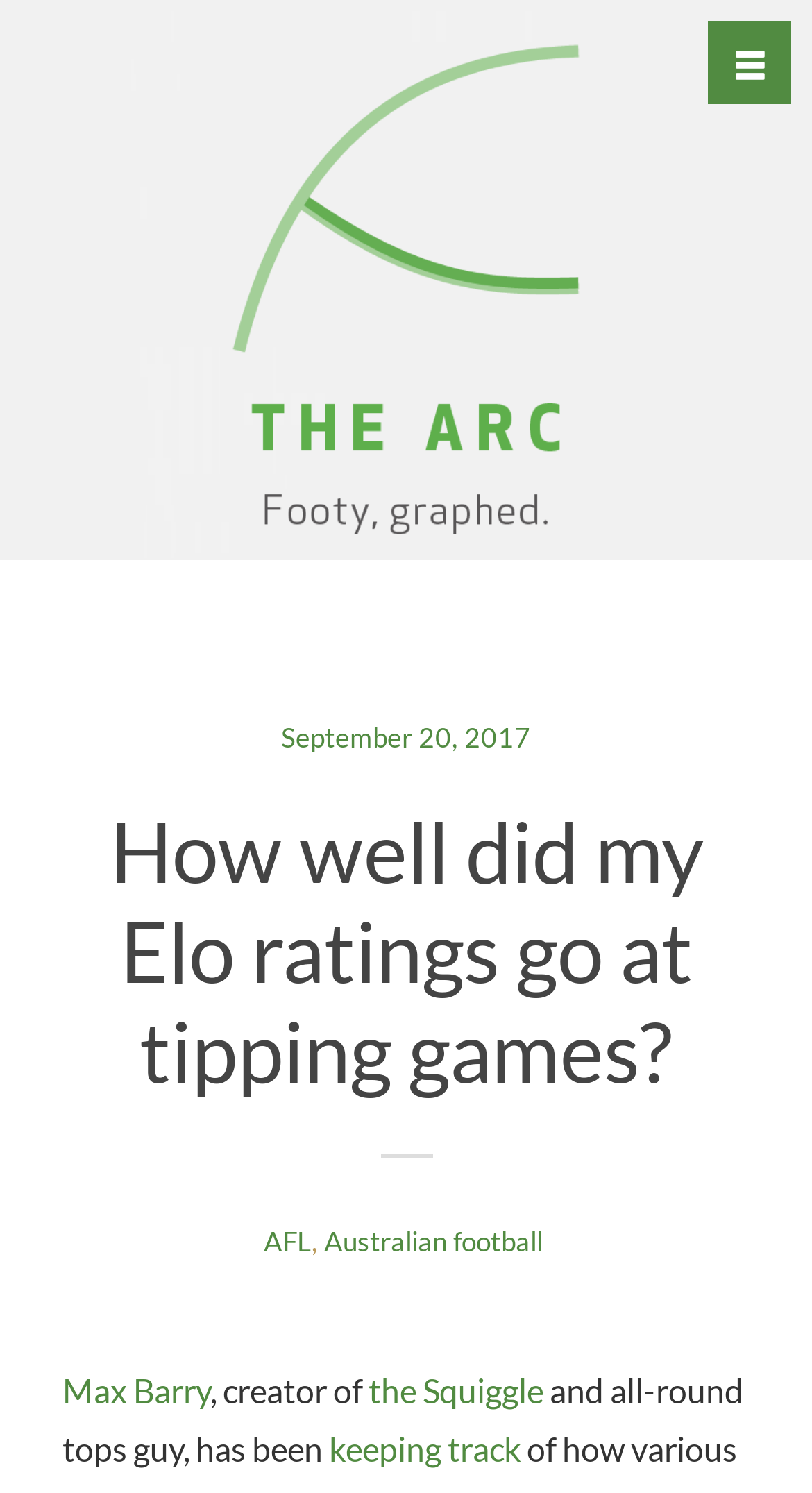Determine the bounding box coordinates for the UI element matching this description: "WhatsApp".

None